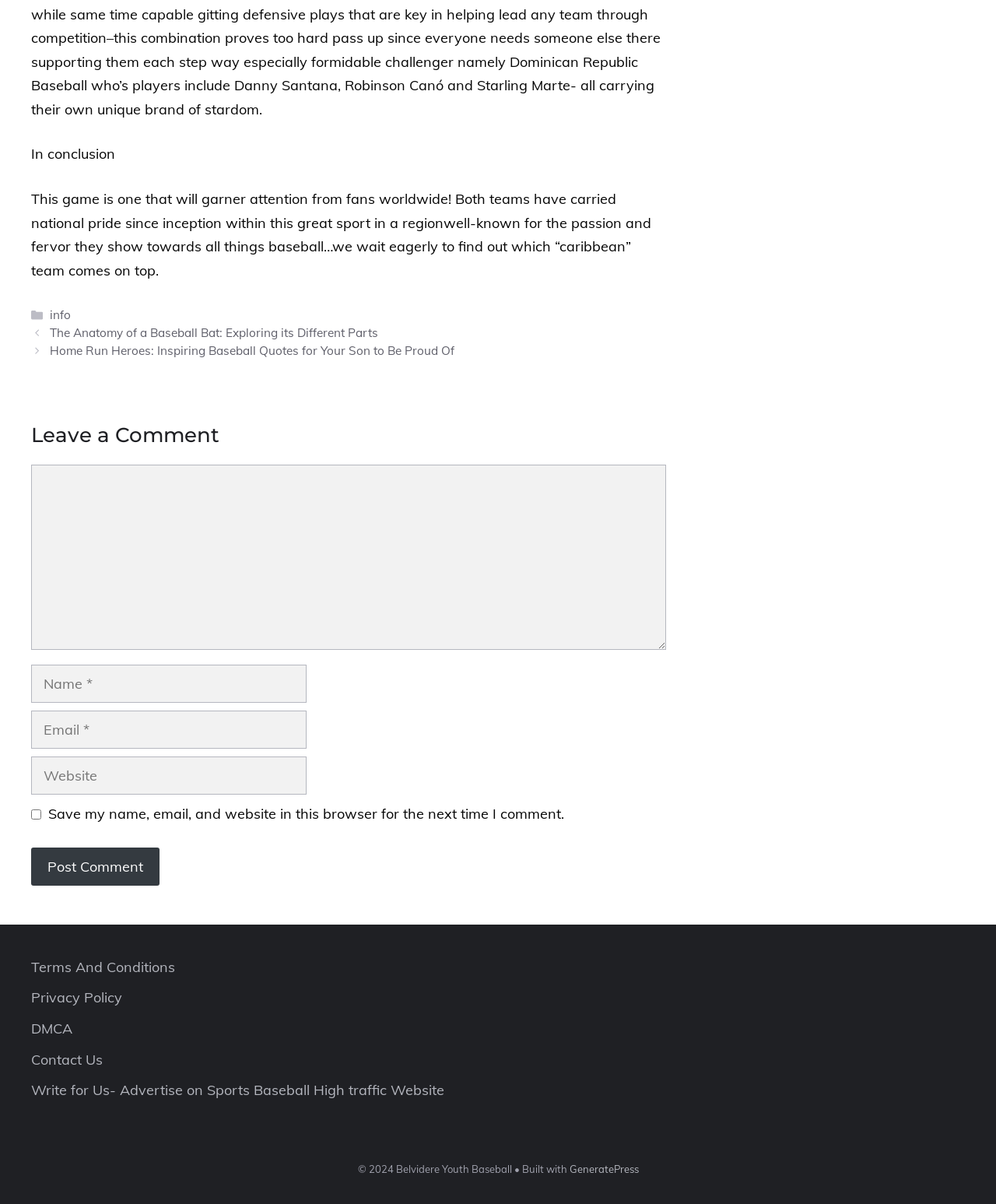Based on the image, please respond to the question with as much detail as possible:
What can users do in the comment section?

The comment section allows users to leave a comment by filling out the required fields such as name, email, and comment, and also provides an option to save their information for future comments.